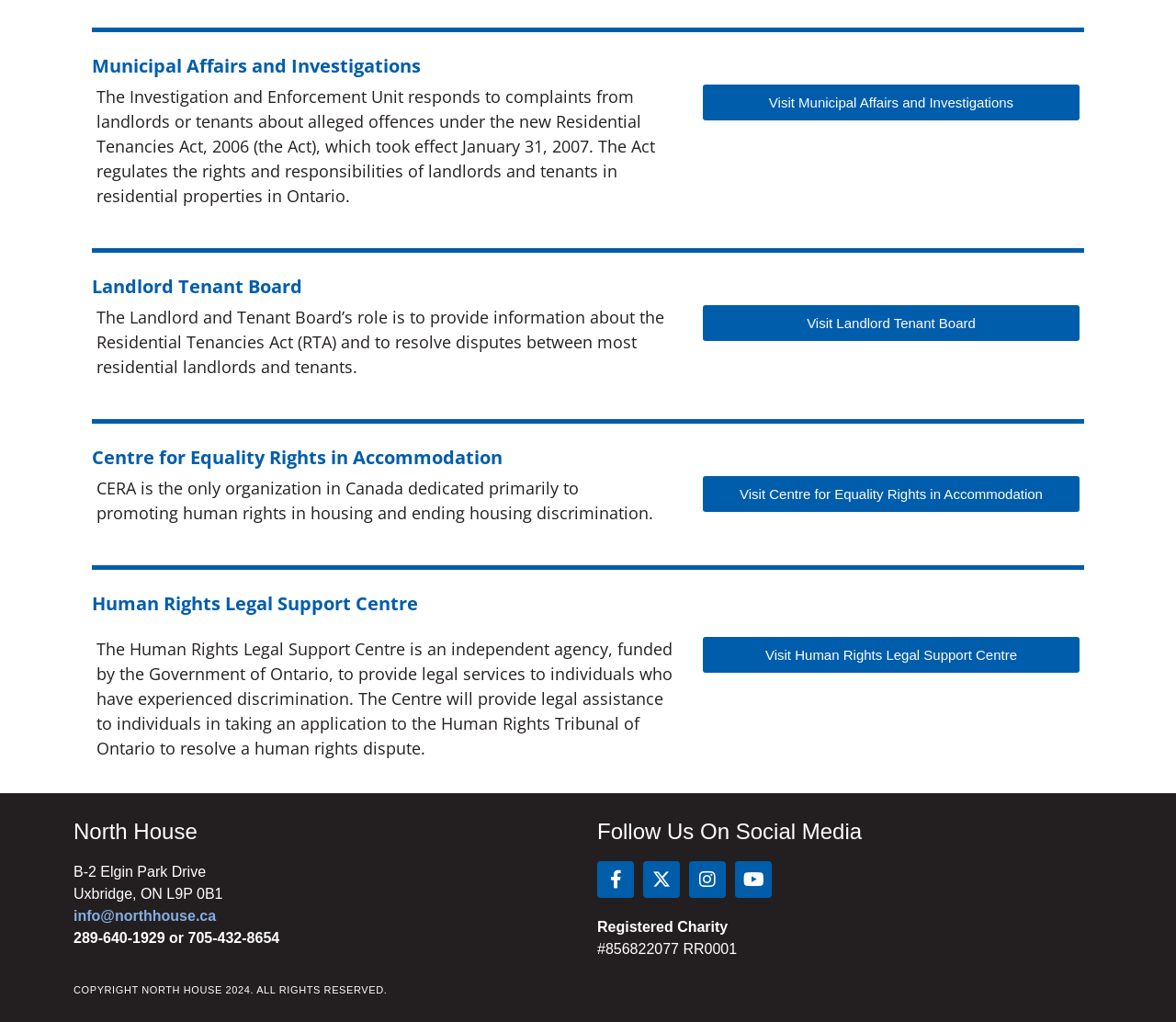Using the description "X-twitter", locate and provide the bounding box of the UI element.

[0.547, 0.843, 0.578, 0.879]